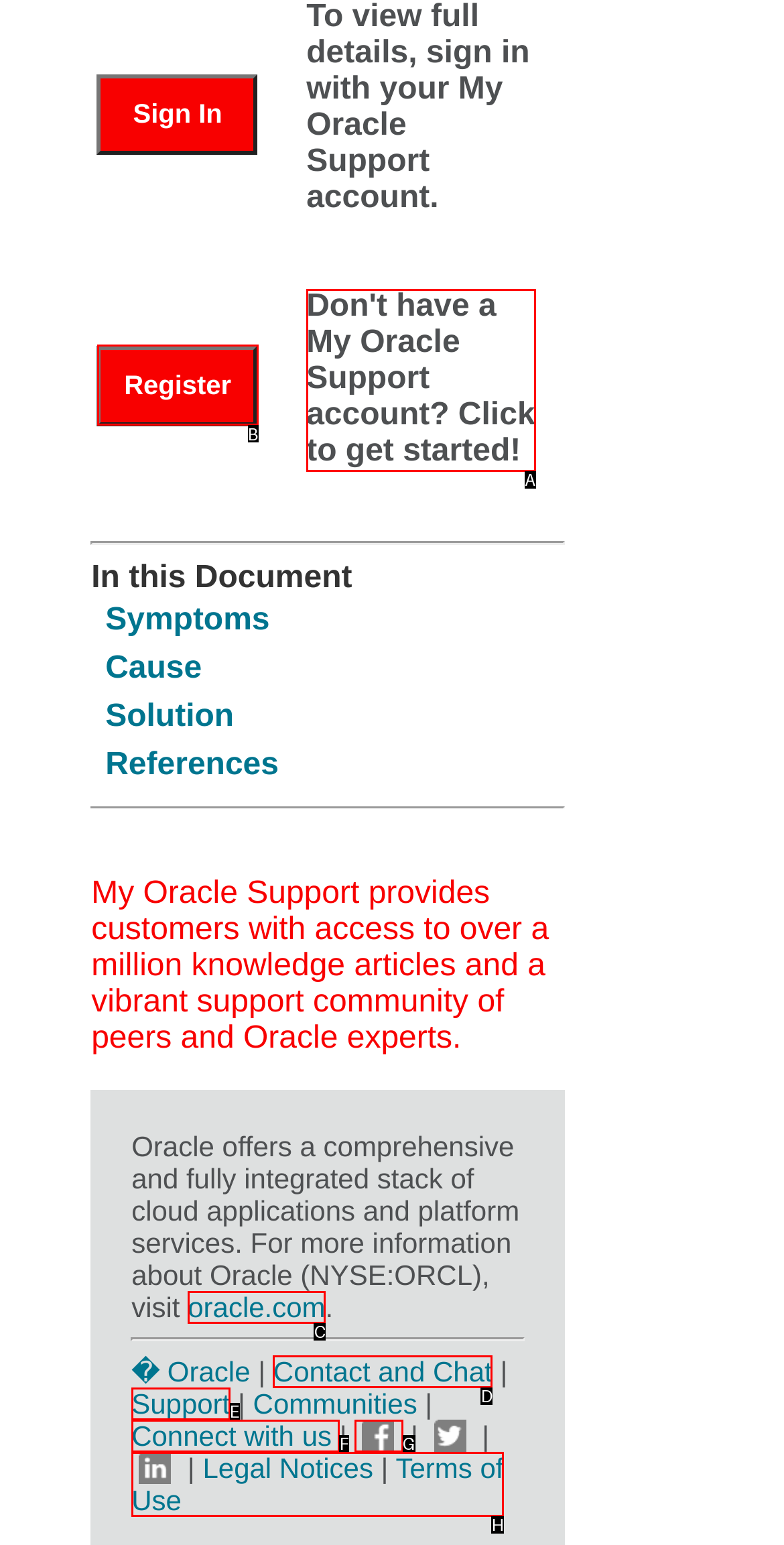Select the HTML element that needs to be clicked to carry out the task: Read more about JS-8007 composite door manufacturers
Provide the letter of the correct option.

None